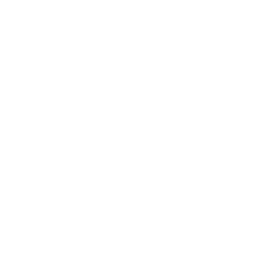Who is the system particularly useful for?
Make sure to answer the question with a detailed and comprehensive explanation.

The caption states that the system is particularly useful for electrical engineers and technicians involved in maintaining the integrity and safety of high-voltage cable systems, implying that they are the primary beneficiaries of the system.